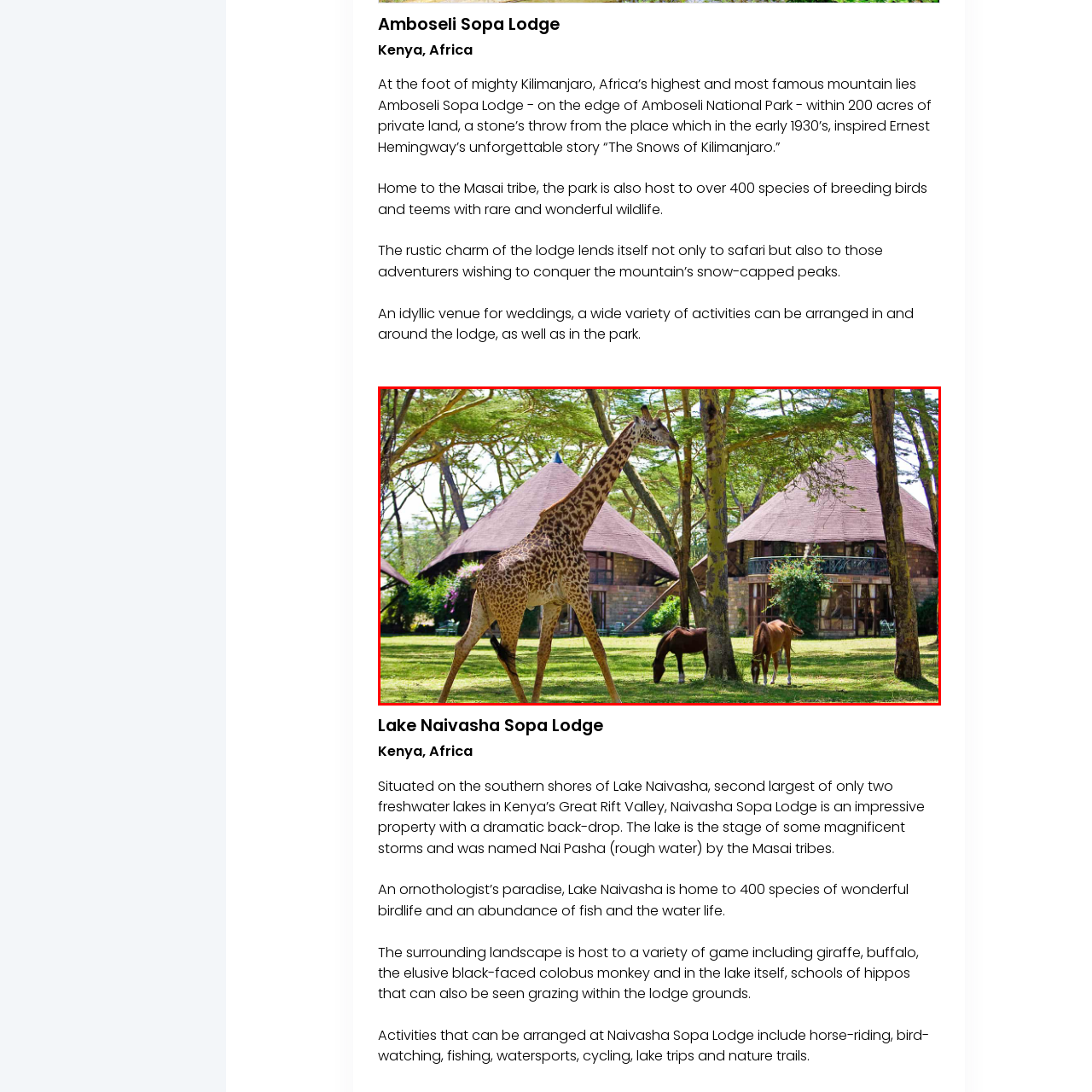Elaborate on the scene depicted within the red bounding box in the image.

The image showcases a serene scene at Lake Naivasha Sopa Lodge in Kenya, where a majestic giraffe gracefully roams among the lush greenery. In the background, charming thatched-roof lodges blend seamlessly with the vibrant landscape, creating an inviting atmosphere. Nearby, two horses graze peacefully on the verdant grass, emphasizing the lodge's harmonious connection with nature. This idyllic setting highlights the lodge's appeal as a wildlife-friendly destination that offers guests a unique opportunity to experience Africa's remarkable fauna in a picturesque environment.